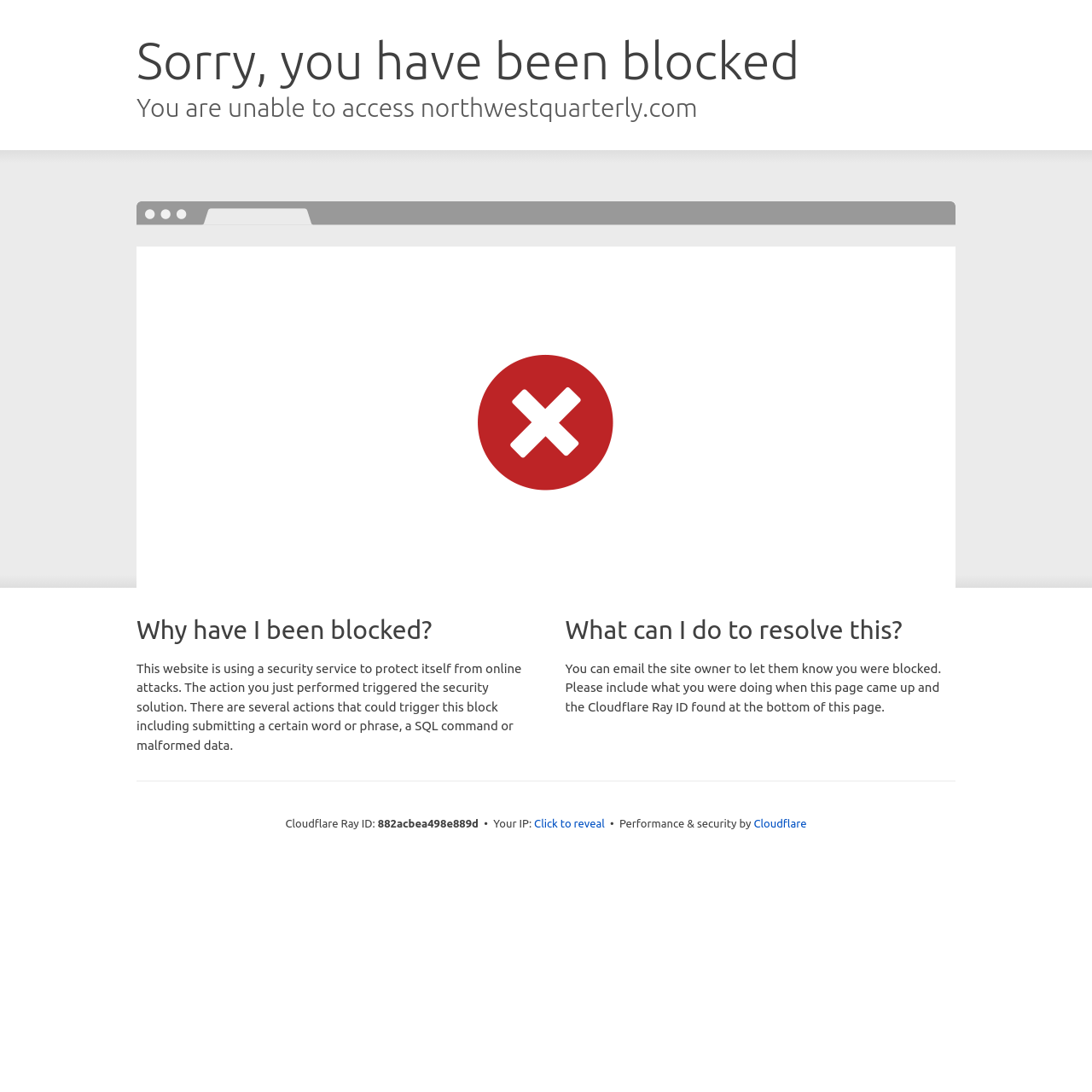Identify the coordinates of the bounding box for the element described below: "Cloudflare". Return the coordinates as four float numbers between 0 and 1: [left, top, right, bottom].

[0.69, 0.749, 0.739, 0.76]